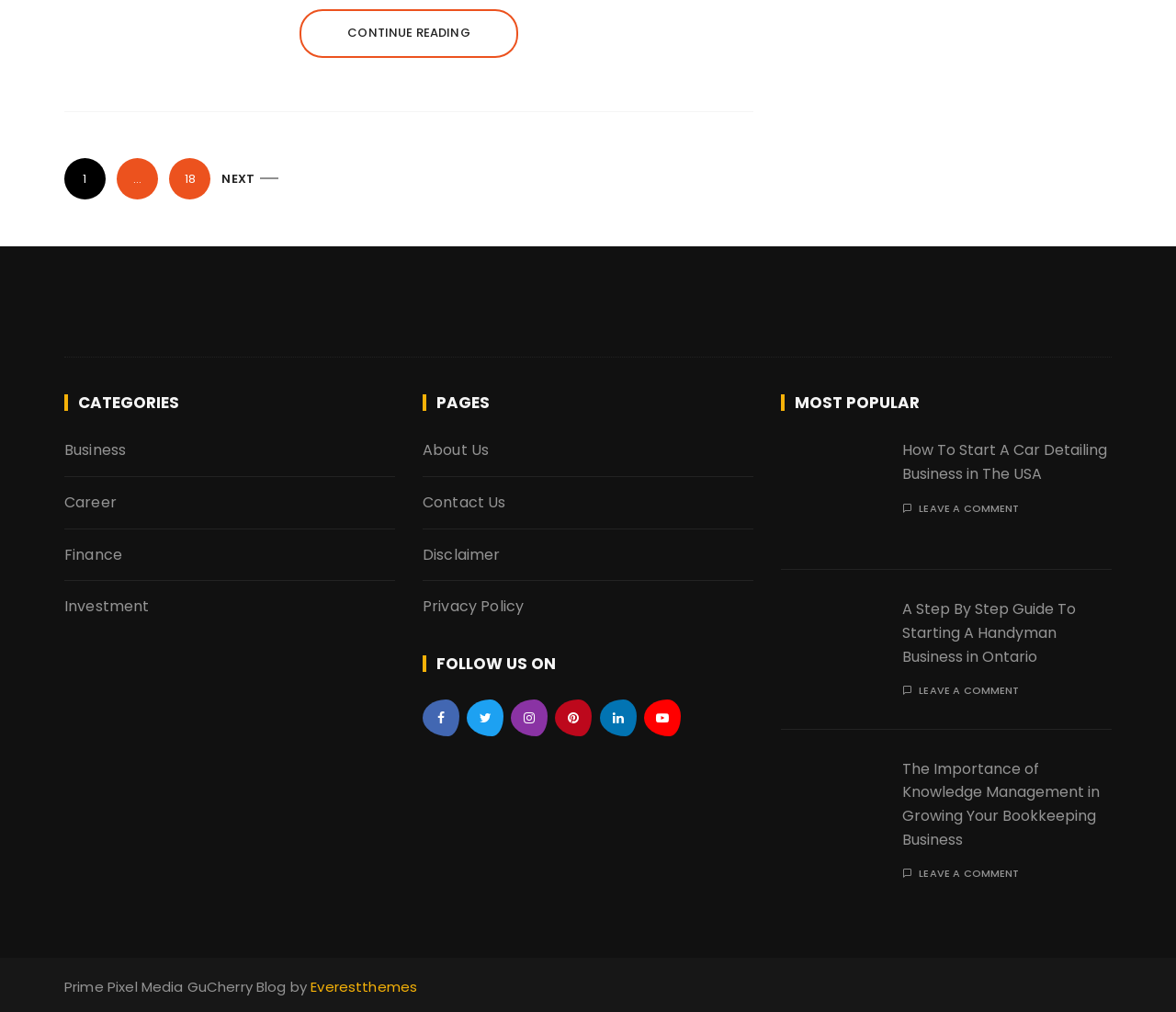Can you give a comprehensive explanation to the question given the content of the image?
How many social media links are available under 'FOLLOW US ON'?

Under the 'FOLLOW US ON' heading, I counted six social media links, each represented by an icon. These links are located at coordinates [0.359, 0.692, 0.391, 0.728], [0.397, 0.692, 0.428, 0.728], [0.435, 0.692, 0.466, 0.728], [0.472, 0.692, 0.503, 0.728], [0.51, 0.692, 0.541, 0.728], and [0.547, 0.692, 0.579, 0.728].